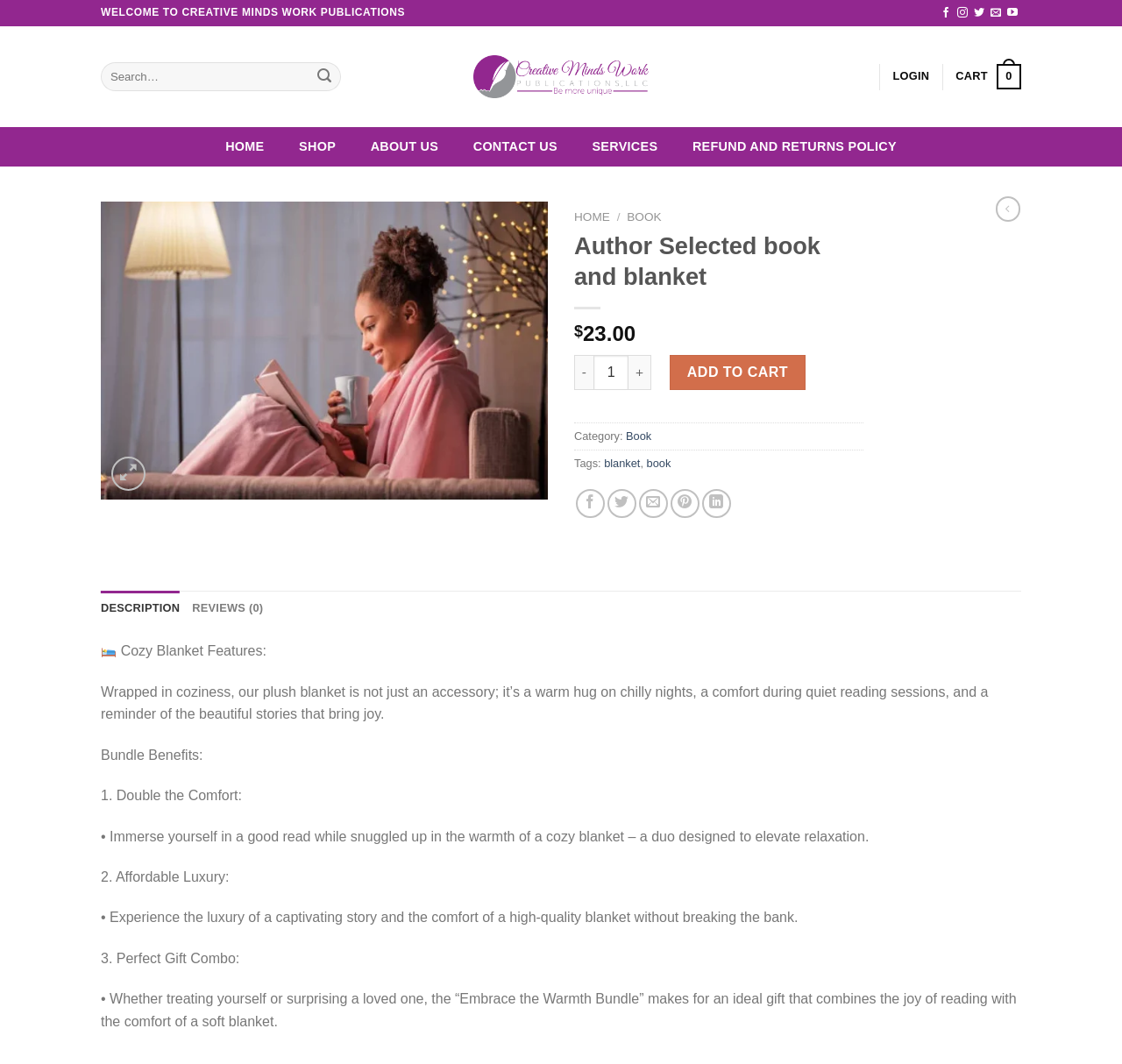How many reviews are there for this product?
Refer to the image and provide a thorough answer to the question.

The number of reviews for this product can be found in the tab section, where it is listed as 'REVIEWS (0)'. This indicates that there are currently no reviews for this product.